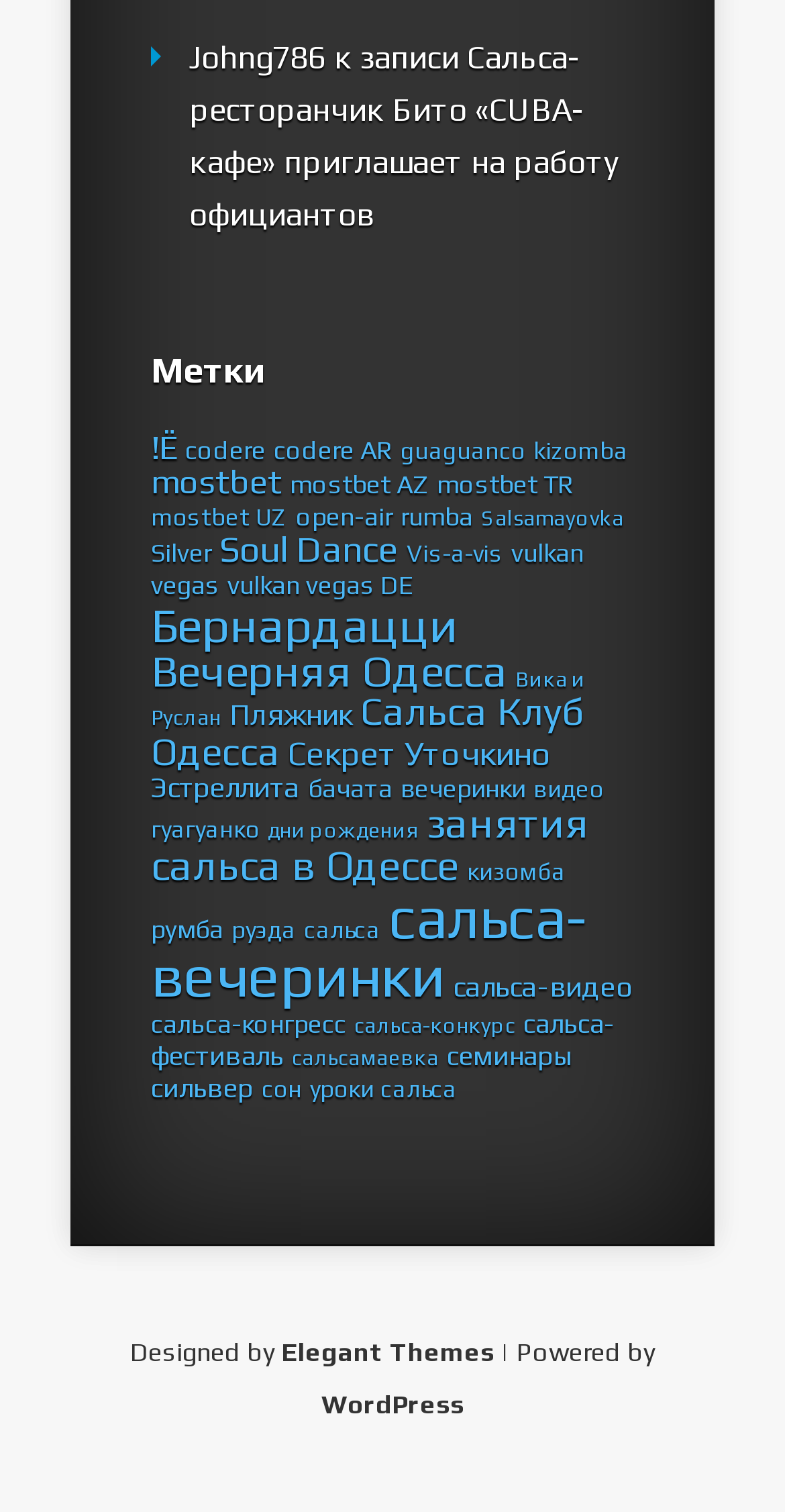Kindly determine the bounding box coordinates for the area that needs to be clicked to execute this instruction: "Learn more about WordPress".

[0.409, 0.918, 0.591, 0.938]